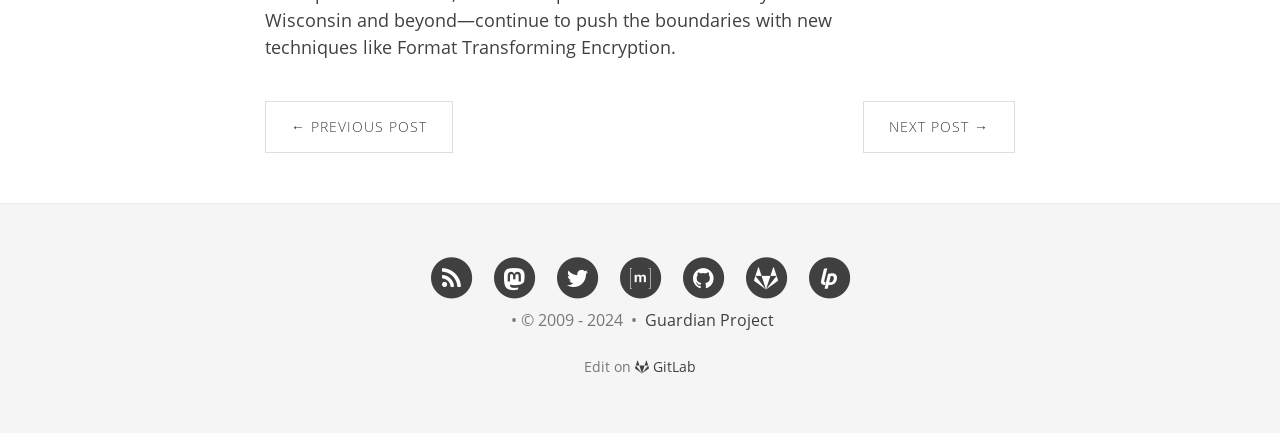Please specify the bounding box coordinates in the format (top-left x, top-left y, bottom-right x, bottom-right y), with values ranging from 0 to 1. Identify the bounding box for the UI component described as follows: GitLab

[0.496, 0.824, 0.544, 0.868]